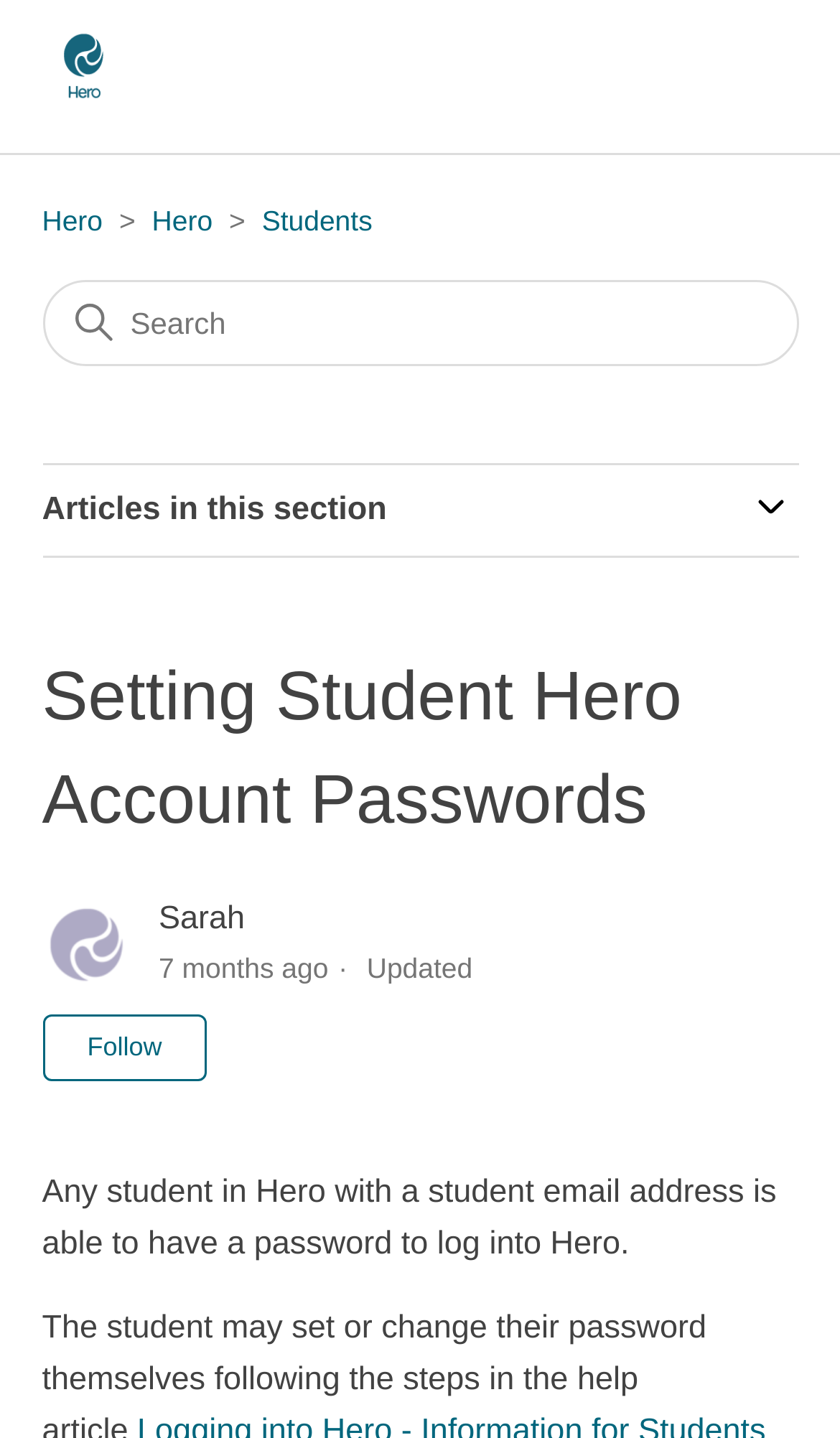What is the name of the user who updated the article?
From the image, respond with a single word or phrase.

Sarah